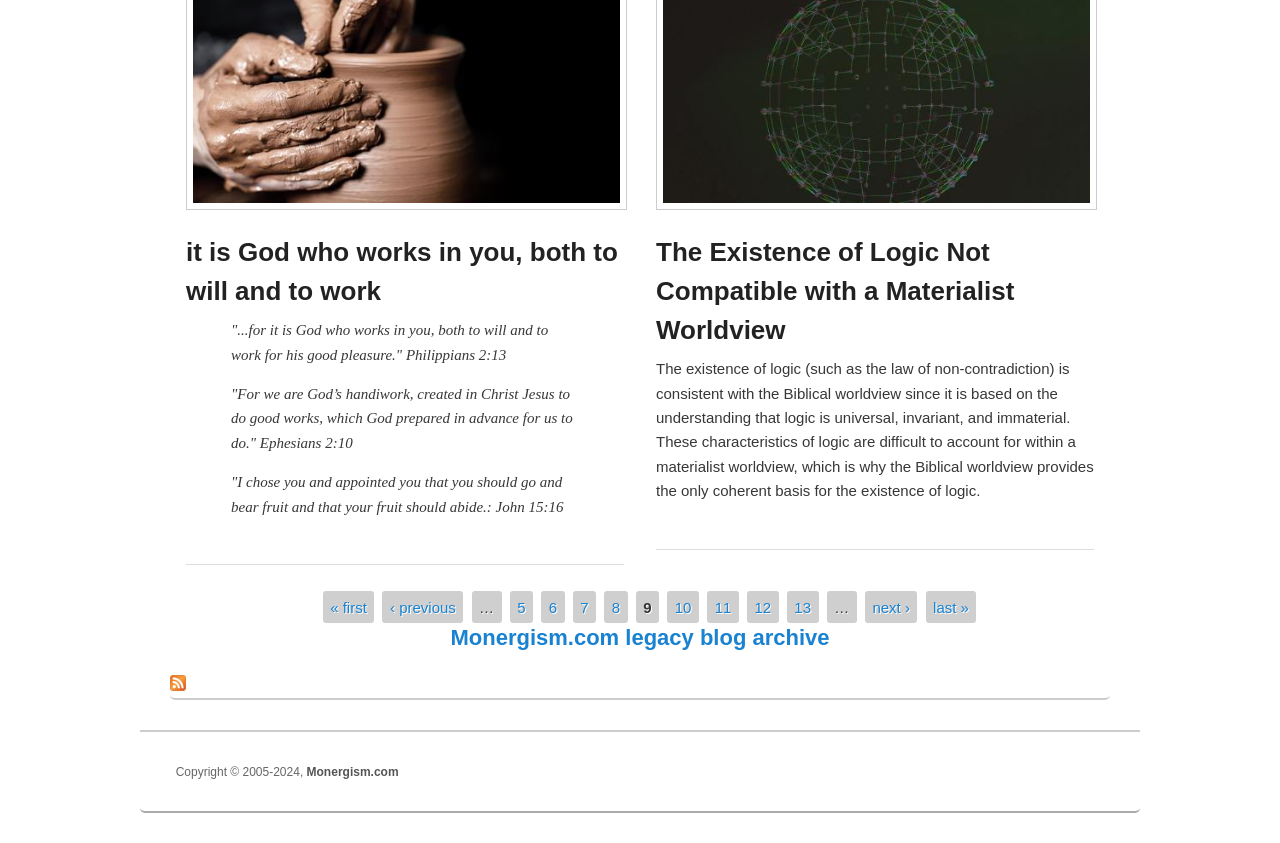Determine the bounding box coordinates for the HTML element described here: "‹ previous".

[0.305, 0.71, 0.356, 0.731]